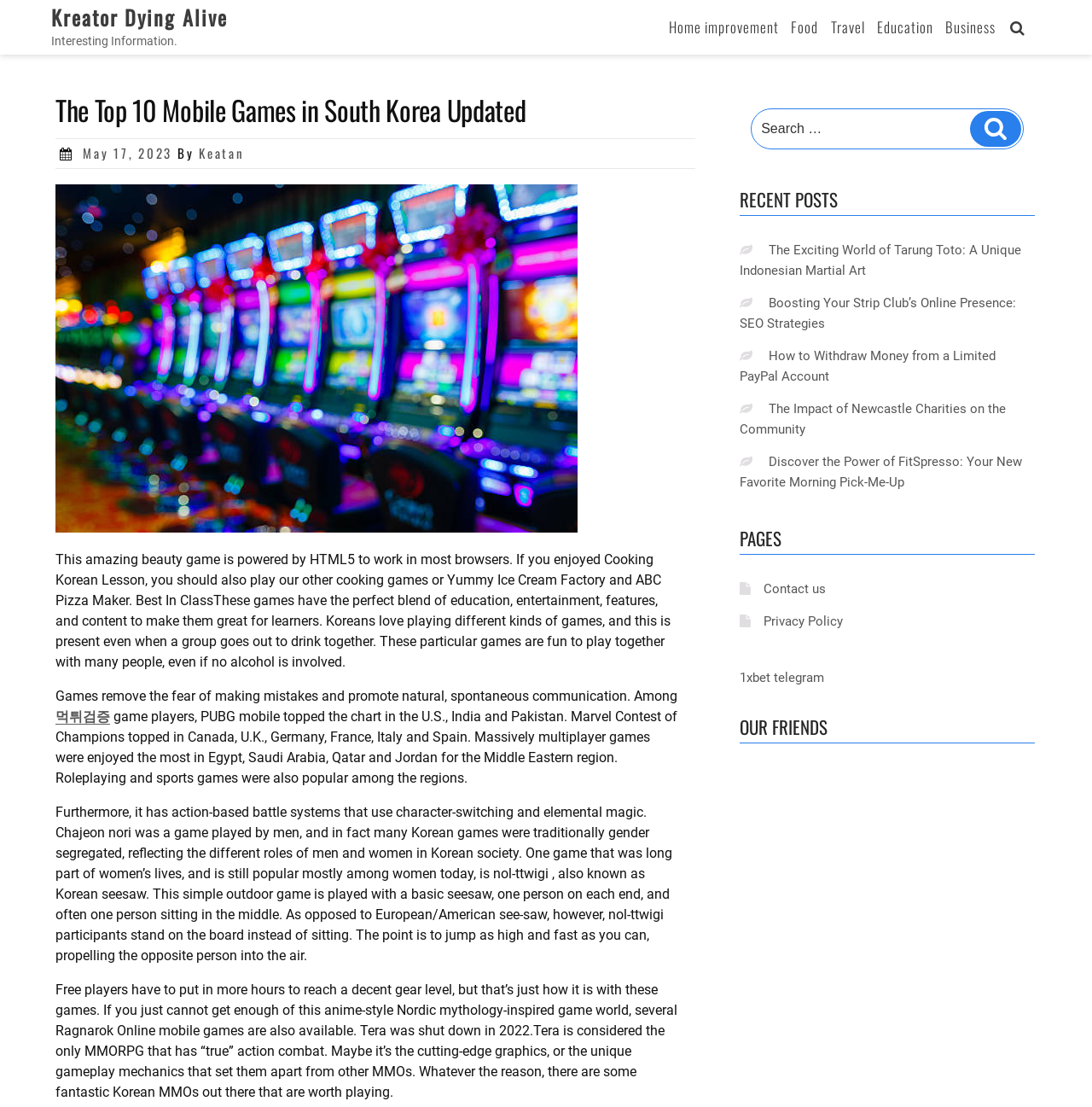What is the category of the first link in the Top Menu?
Please utilize the information in the image to give a detailed response to the question.

I looked at the navigation element with the text 'Top Menu' and found the first link inside it, which has the text 'Home improvement'.